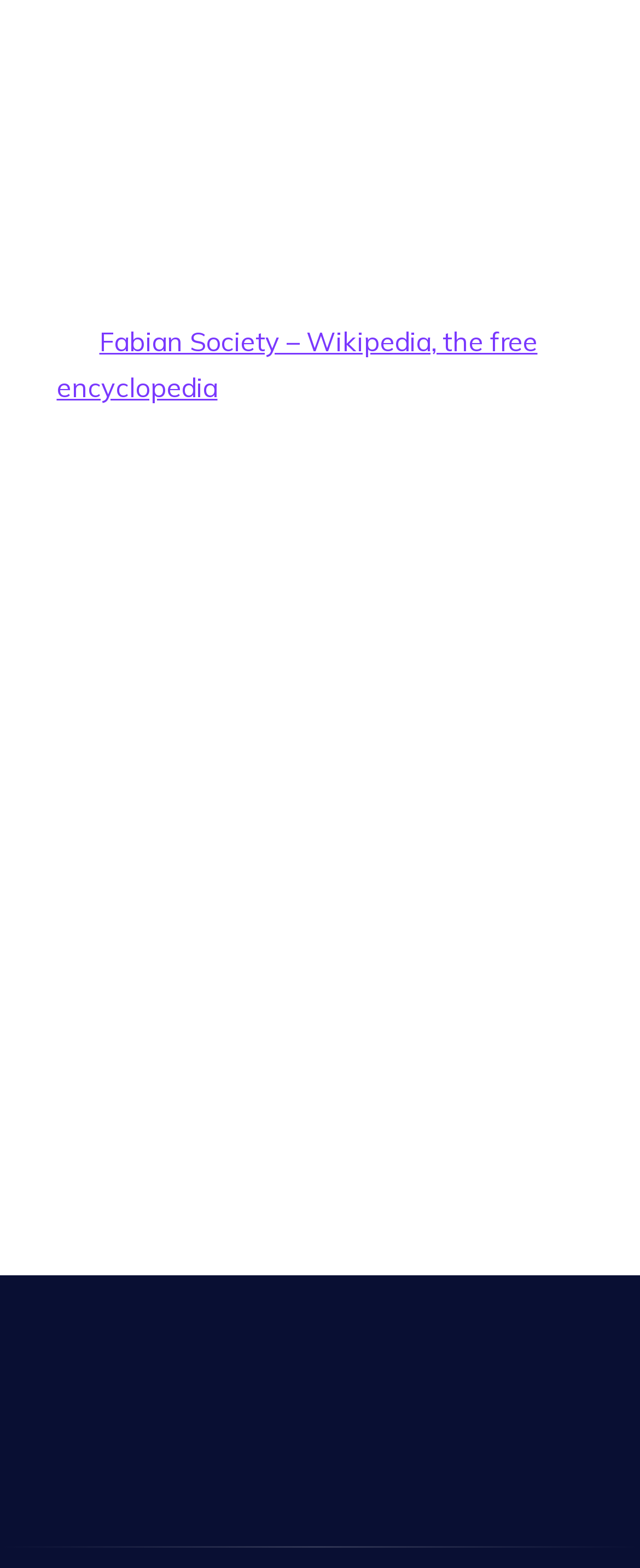What is the topic of the post?
Please ensure your answer to the question is detailed and covers all necessary aspects.

Based on the links and text on the webpage, the topic of the post appears to be related to politics and society, covering issues like the Fabian Society, New World Order, Western democracy, and homosexuality.